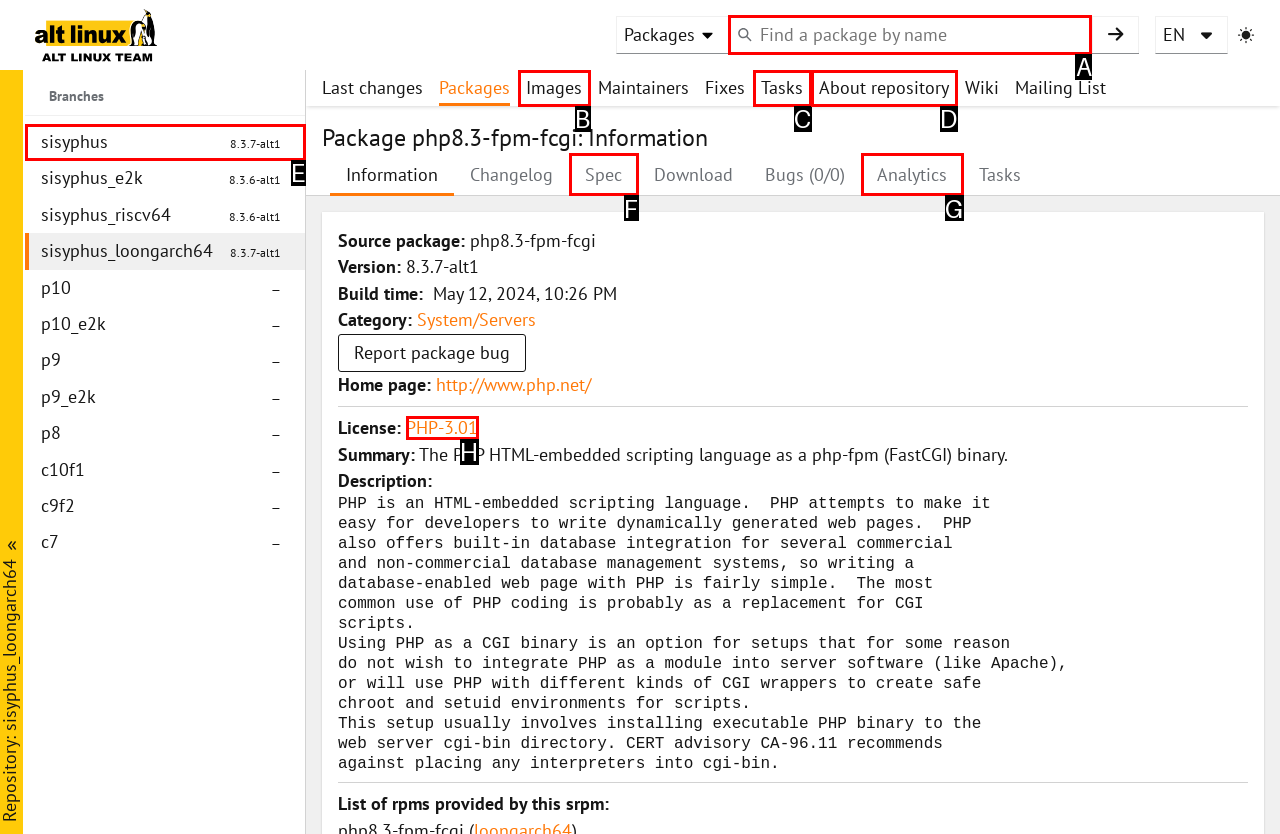Identify the HTML element to select in order to accomplish the following task: Search for a keyword
Reply with the letter of the chosen option from the given choices directly.

A